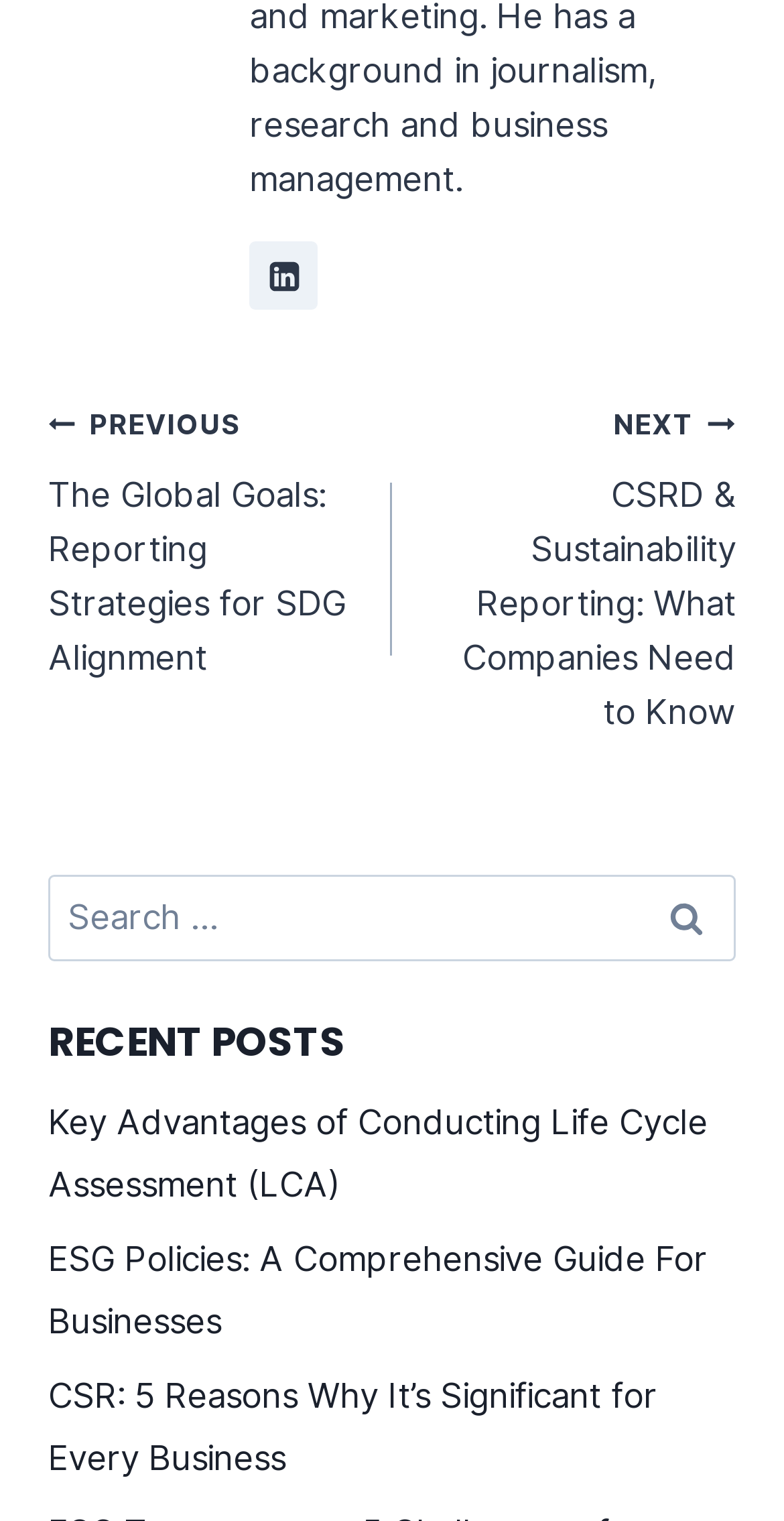Locate the coordinates of the bounding box for the clickable region that fulfills this instruction: "View CSR significance".

[0.062, 0.905, 0.838, 0.972]